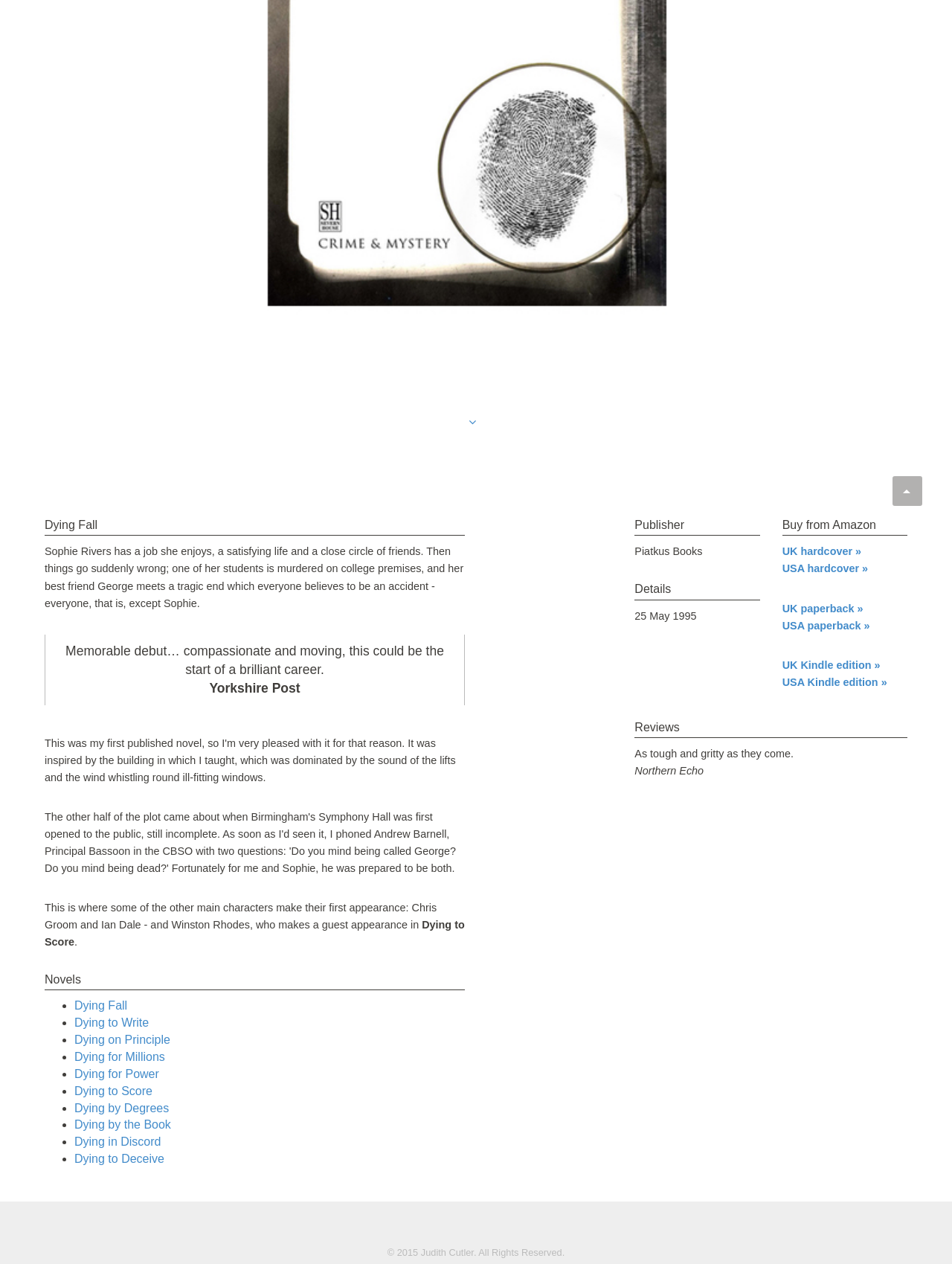Determine the bounding box coordinates in the format (top-left x, top-left y, bottom-right x, bottom-right y). Ensure all values are floating point numbers between 0 and 1. Identify the bounding box of the UI element described by: Dying to Deceive

[0.078, 0.912, 0.173, 0.922]